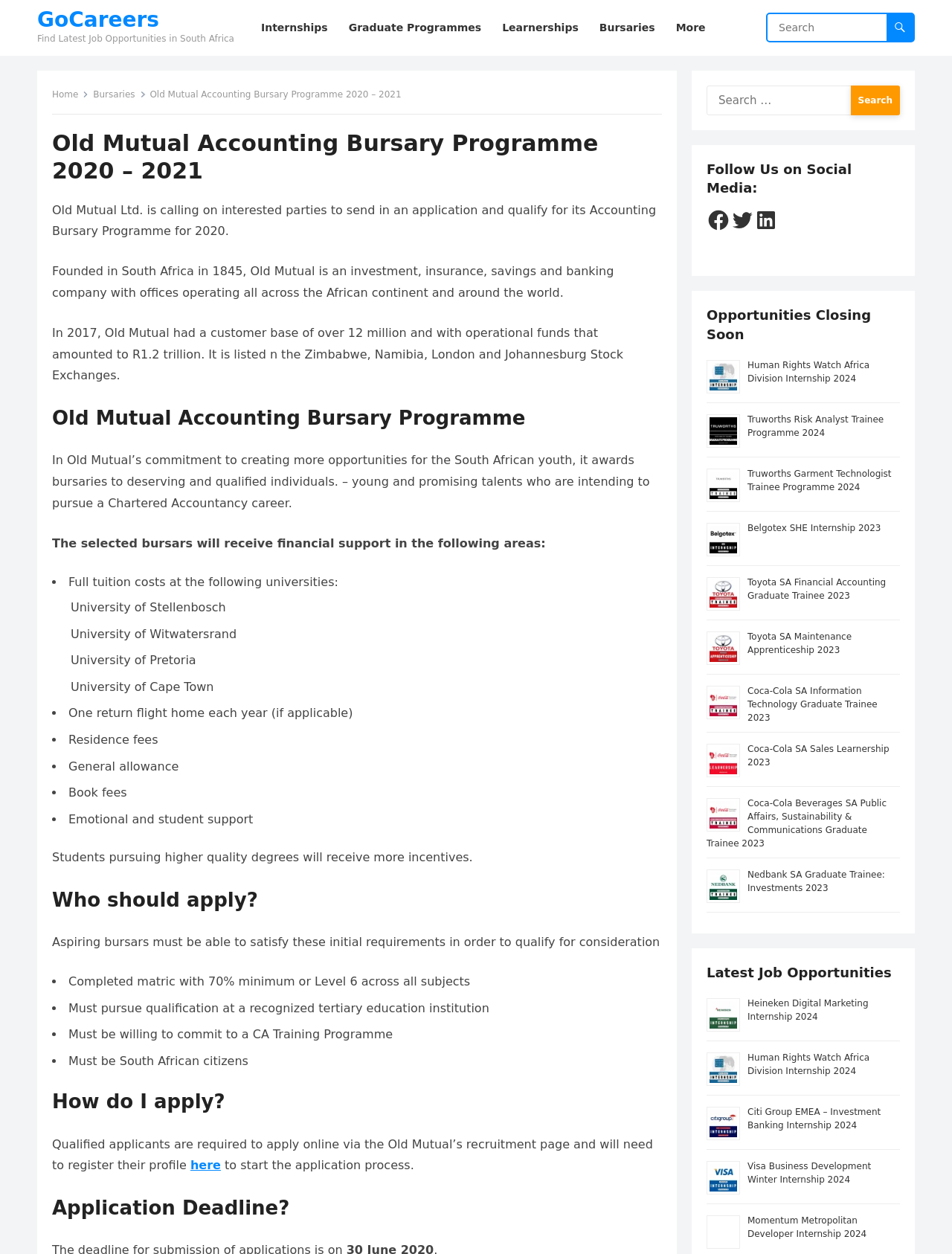Please give a concise answer to this question using a single word or phrase: 
What is the last step in the application process?

Register profile and start application